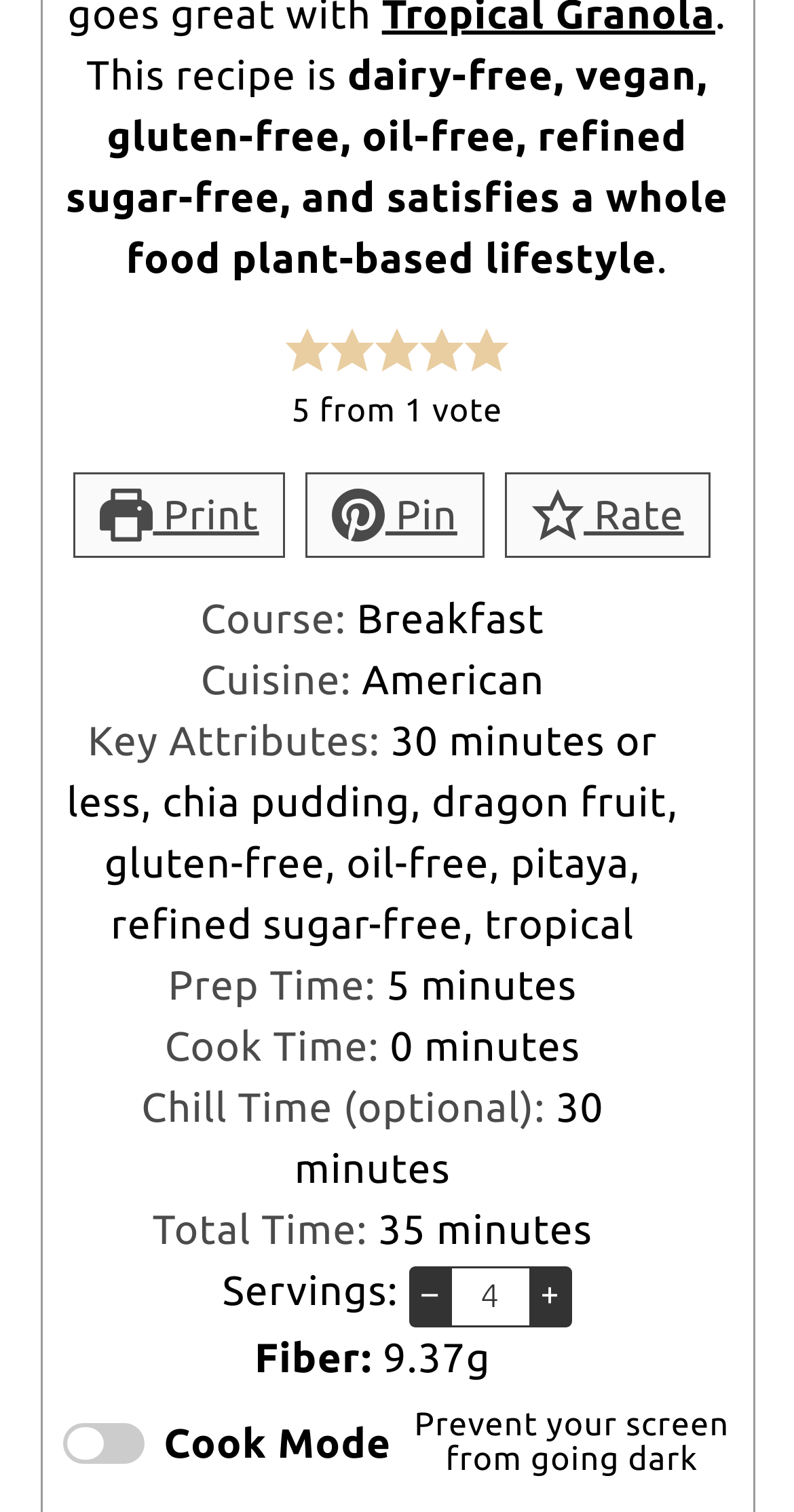Can you provide the bounding box coordinates for the element that should be clicked to implement the instruction: "Rate"?

[0.635, 0.312, 0.895, 0.368]